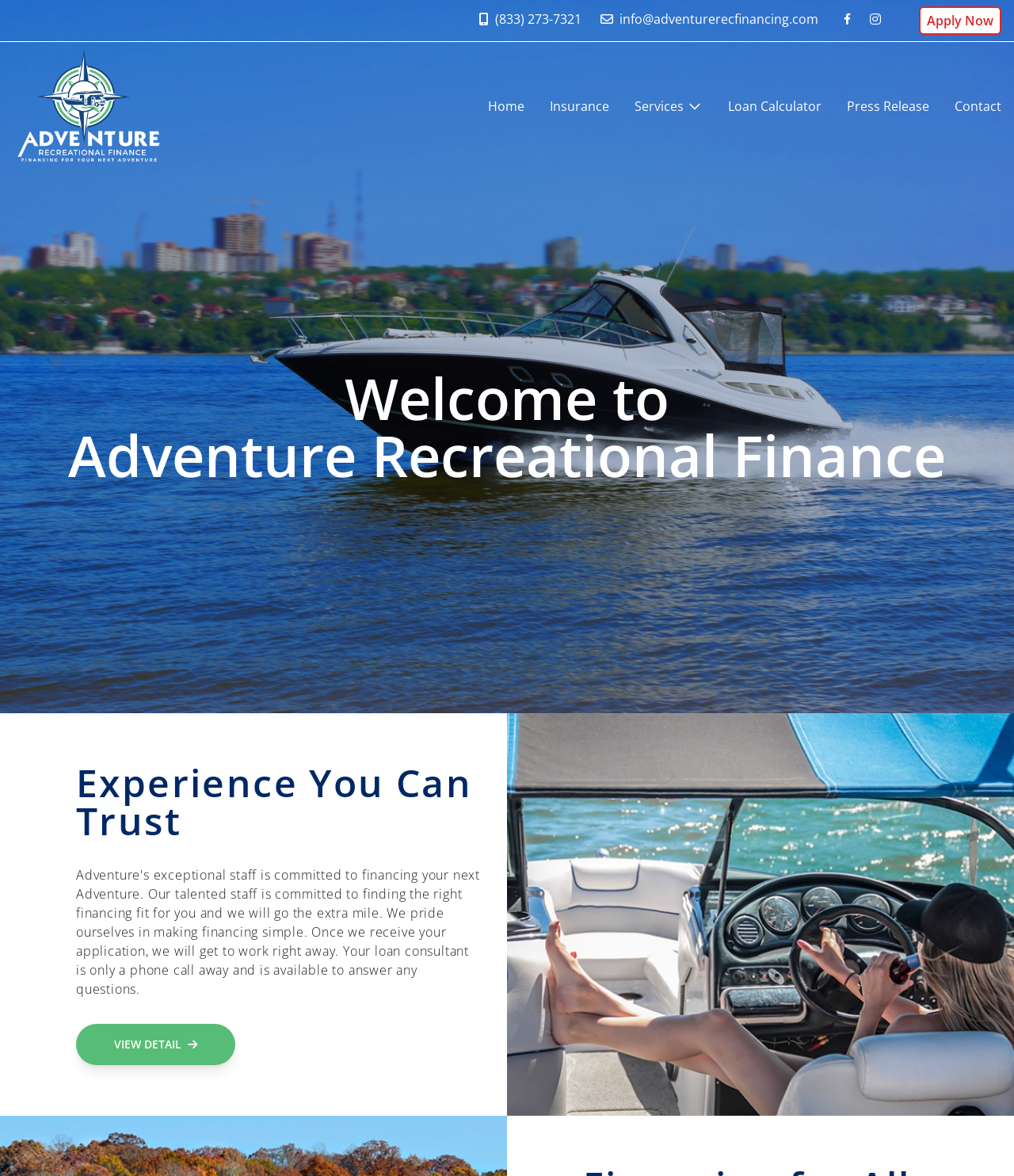Determine the bounding box coordinates of the region to click in order to accomplish the following instruction: "Go to home page". Provide the coordinates as four float numbers between 0 and 1, specifically [left, top, right, bottom].

[0.481, 0.083, 0.517, 0.098]